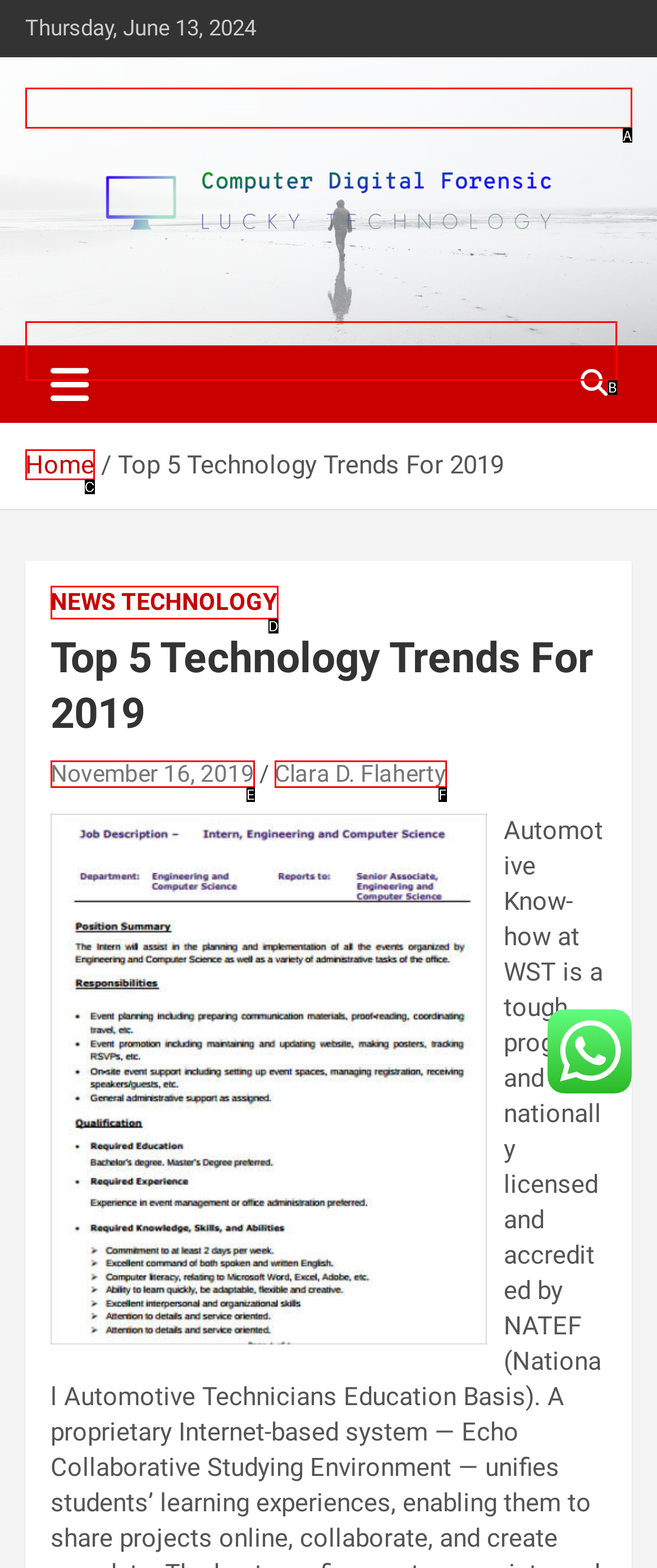Examine the description: alt="Total Sea Magazine" and indicate the best matching option by providing its letter directly from the choices.

None